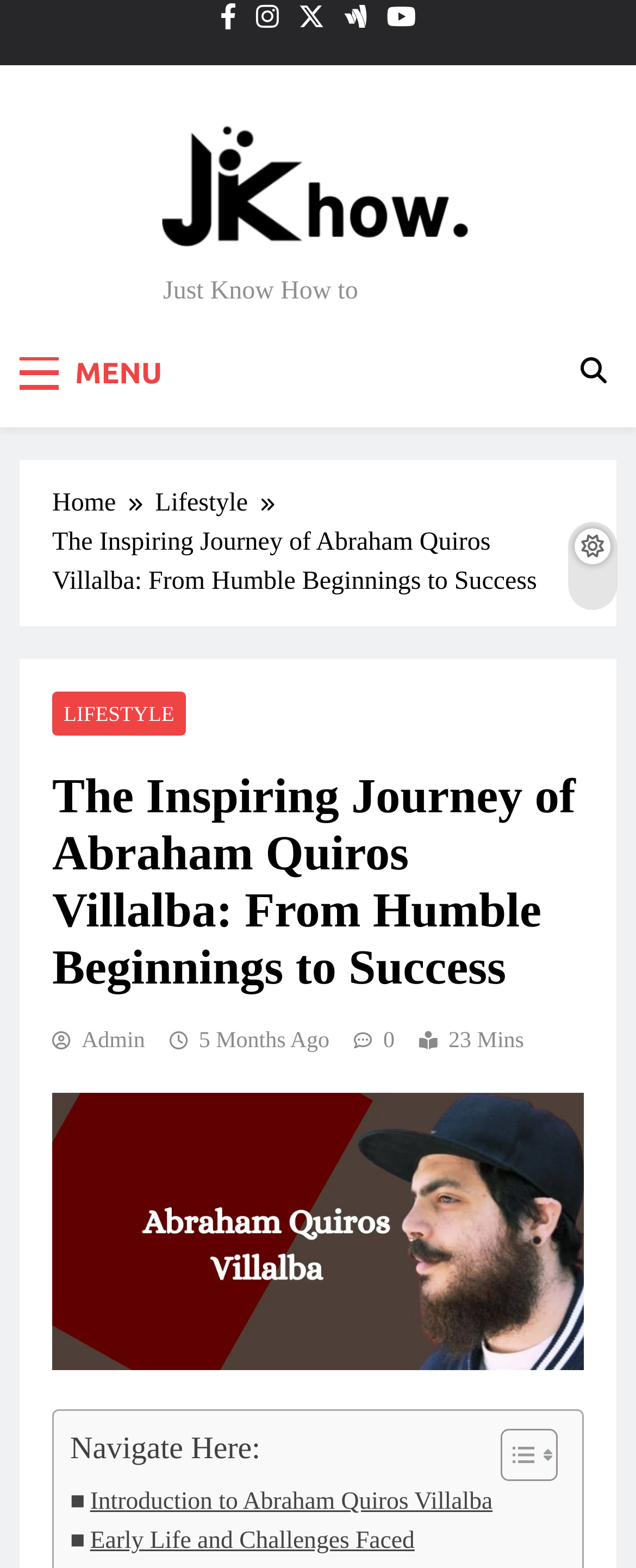Could you locate the bounding box coordinates for the section that should be clicked to accomplish this task: "View the image of JK How".

[0.244, 0.078, 0.756, 0.16]